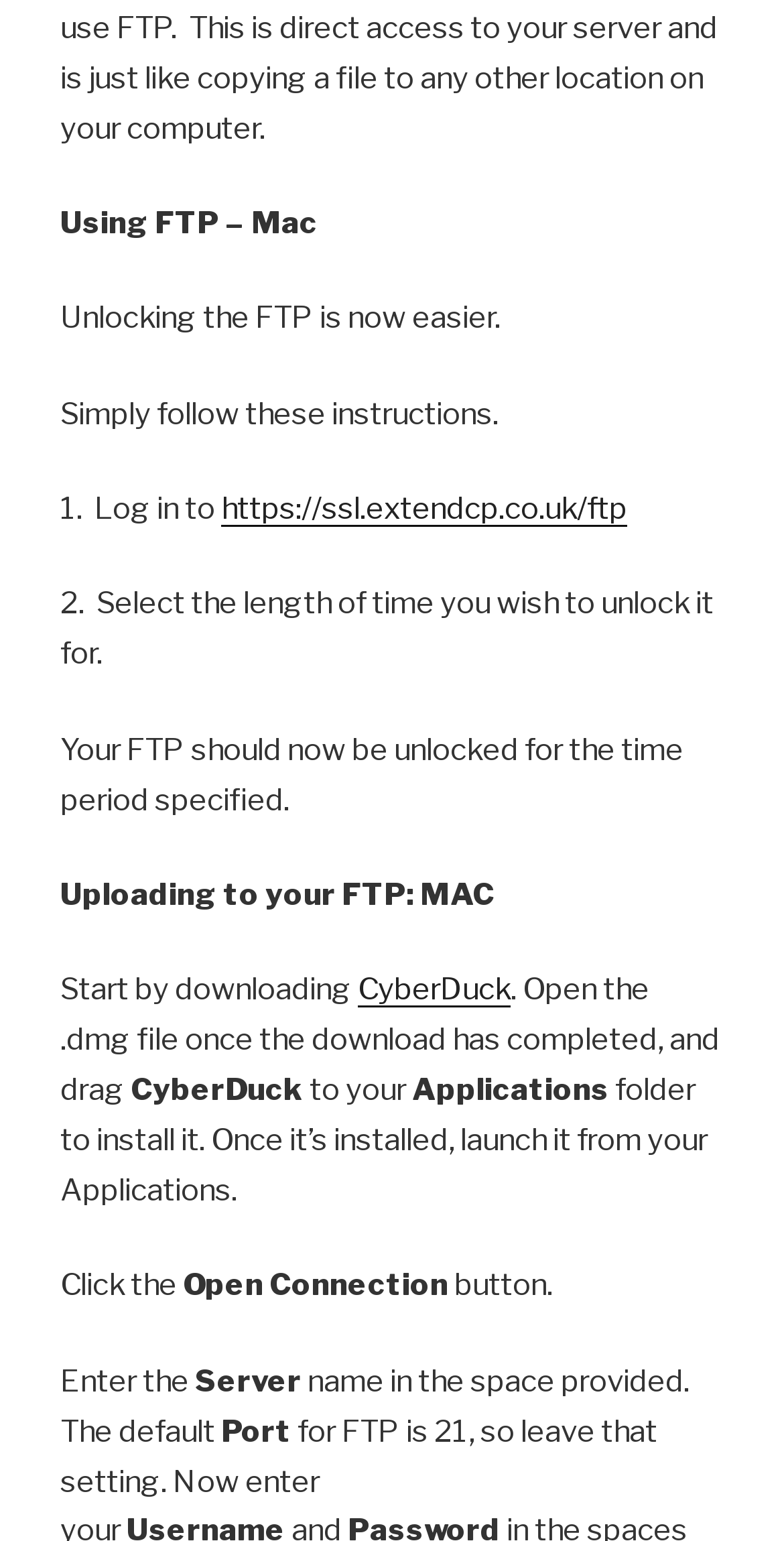What is the default port number?
Using the image, provide a detailed and thorough answer to the question.

The webpage does not explicitly mention the default port number, but it does provide a field to enter the port number when setting up the FTP connection.